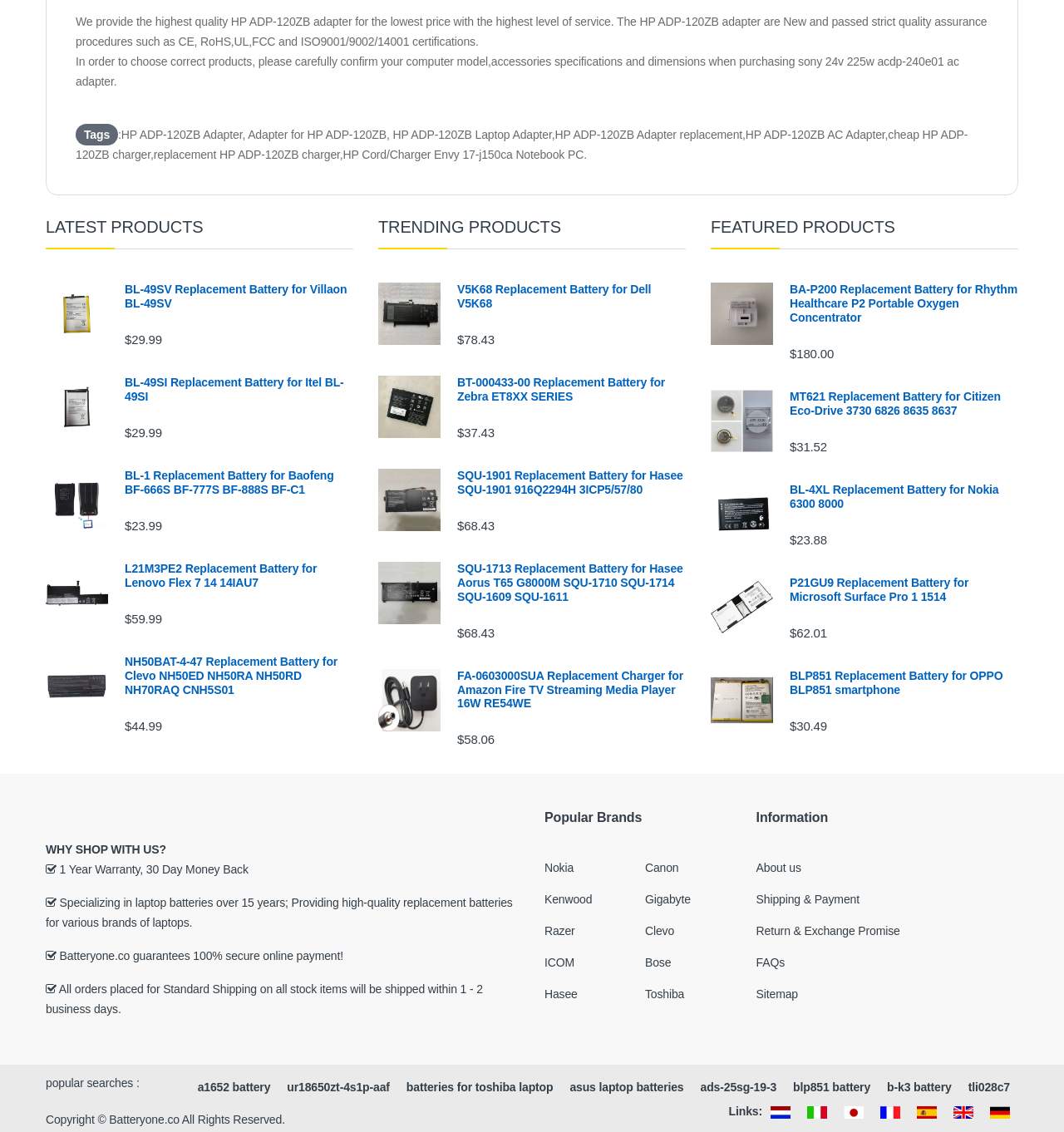Please respond to the question using a single word or phrase:
How many product categories are displayed?

3